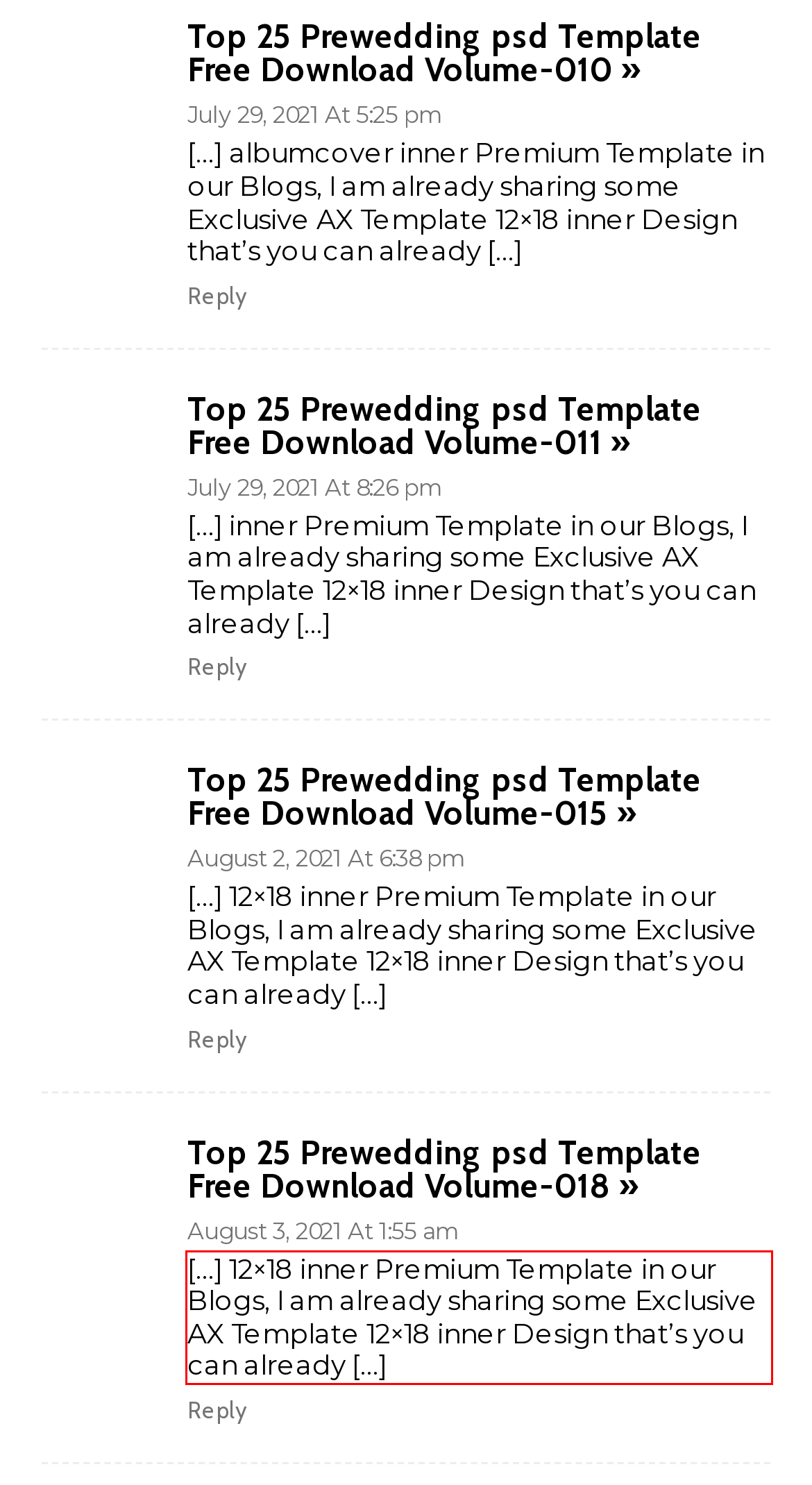You are presented with a webpage screenshot featuring a red bounding box. Perform OCR on the text inside the red bounding box and extract the content.

[…] 12×18 inner Premium Template in our Blogs, I am already sharing some Exclusive AX Template 12×18 inner Design that’s you can already […]